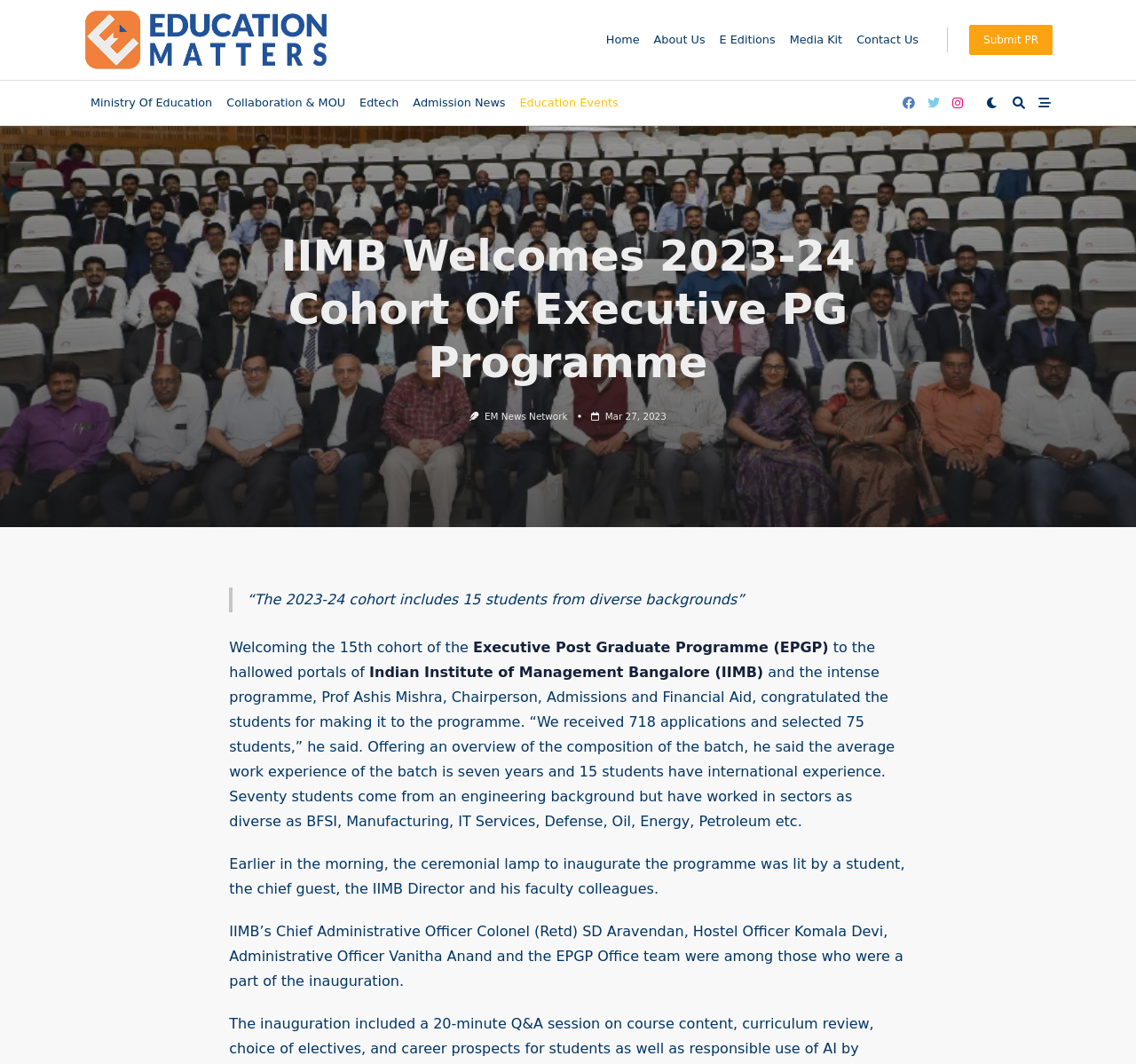Determine the bounding box coordinates of the UI element described by: "Edtech".

[0.31, 0.086, 0.357, 0.107]